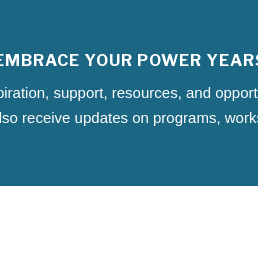Using the details from the image, please elaborate on the following question: What is the purpose of the presentation?

The caption explains that the presentation aims to create a supportive community where women are empowered to embrace and celebrate their life experiences, which implies that the purpose is to bring women together and provide a platform for them to support each other.